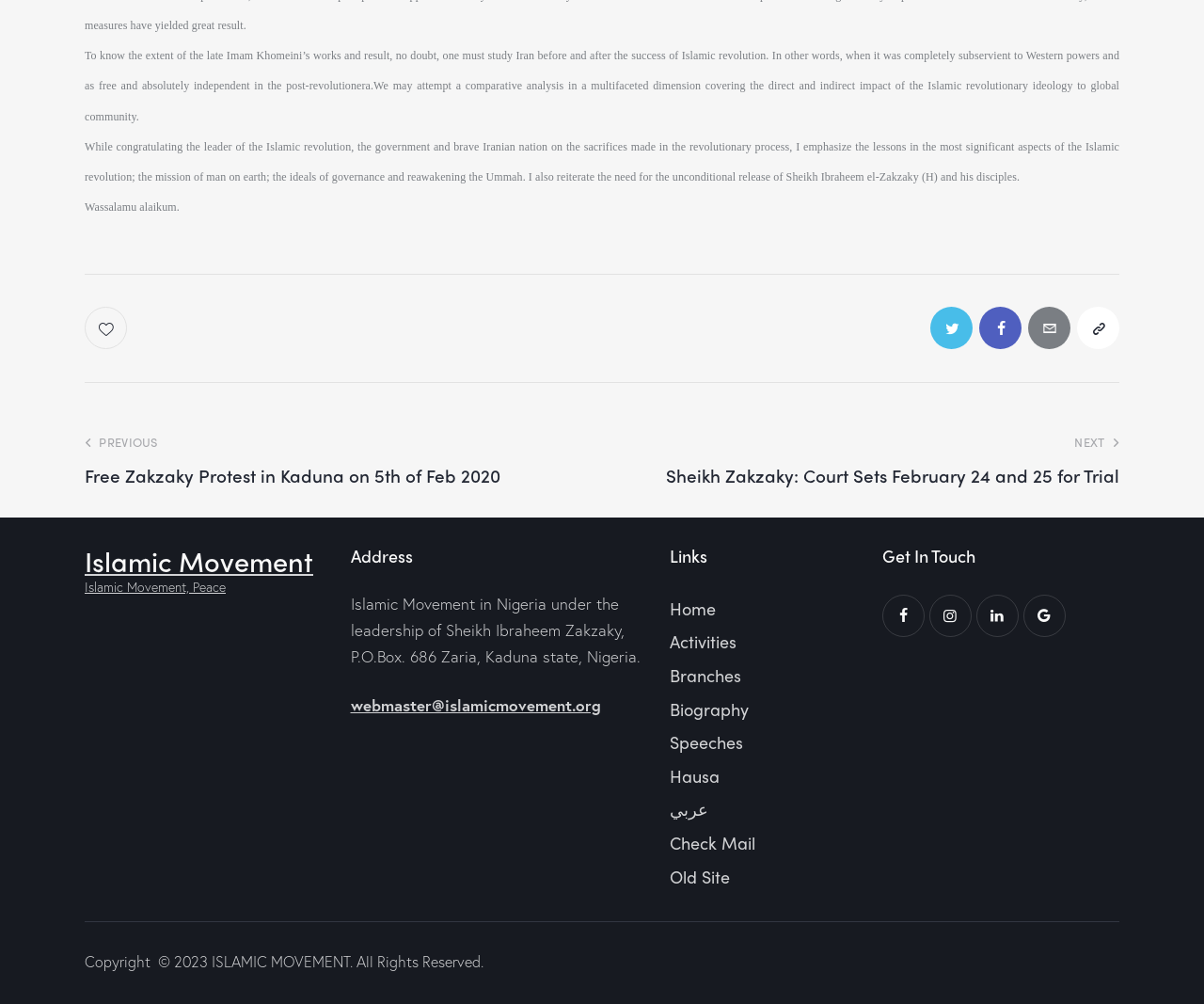Locate the bounding box coordinates of the clickable area to execute the instruction: "Click on the 'Posts' navigation". Provide the coordinates as four float numbers between 0 and 1, represented as [left, top, right, bottom].

[0.07, 0.432, 0.93, 0.487]